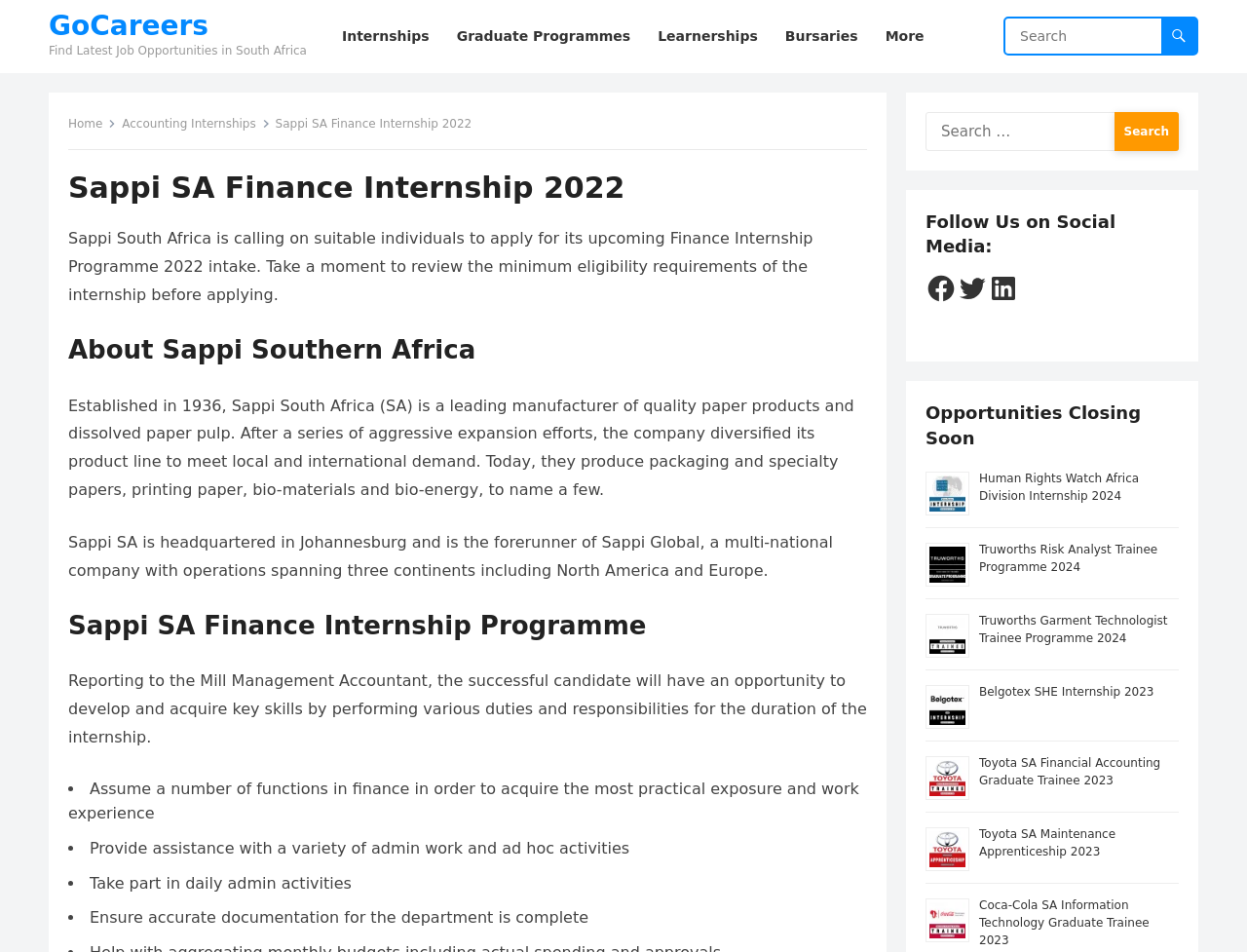By analyzing the image, answer the following question with a detailed response: What is the company offering an internship programme?

The company offering an internship programme is Sappi South Africa, which is mentioned in the heading 'Sappi SA Finance Internship 2022' and also in the text 'Sappi South Africa is calling on suitable individuals to apply for its upcoming Finance Internship Programme 2022 intake.'